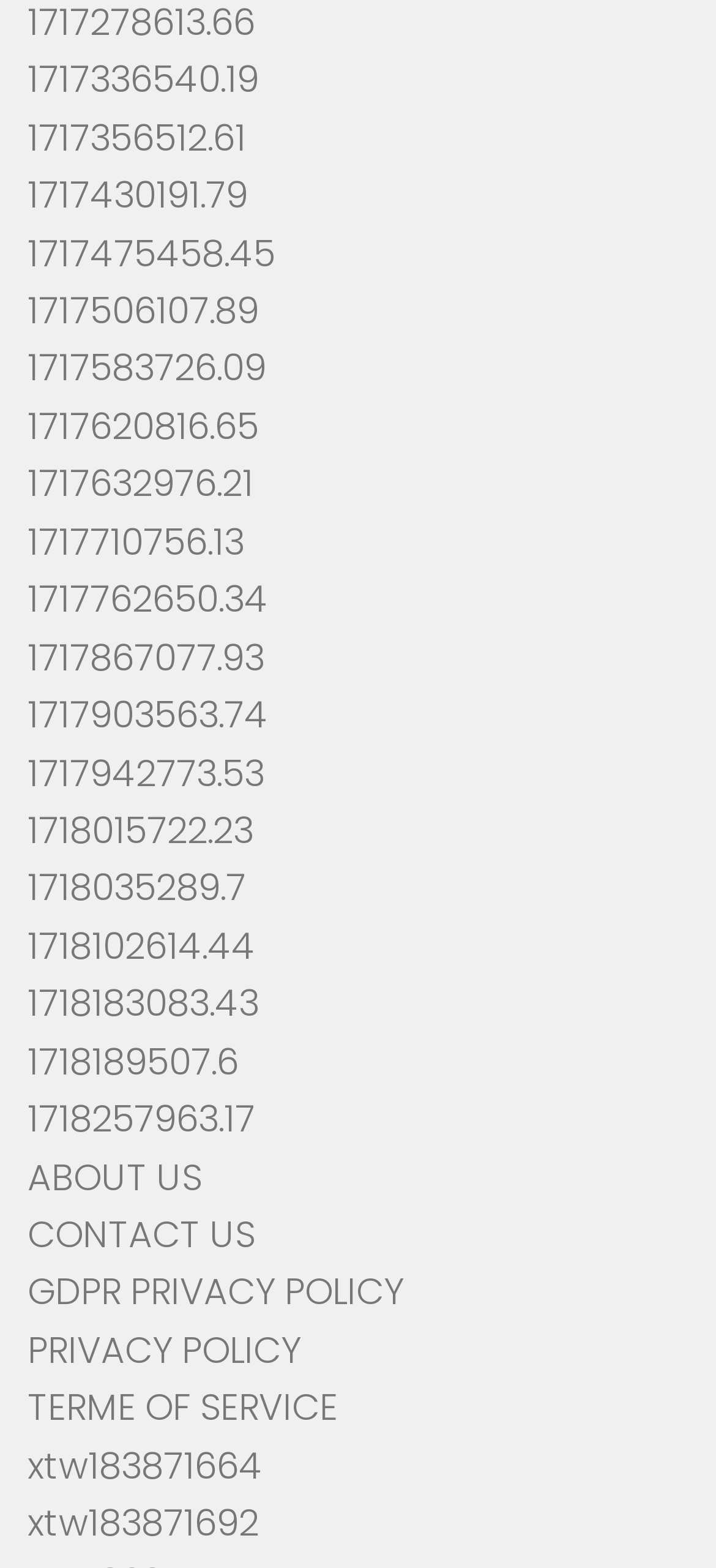Determine the bounding box coordinates for the area you should click to complete the following instruction: "click the ABOUT US link".

[0.038, 0.734, 0.282, 0.767]